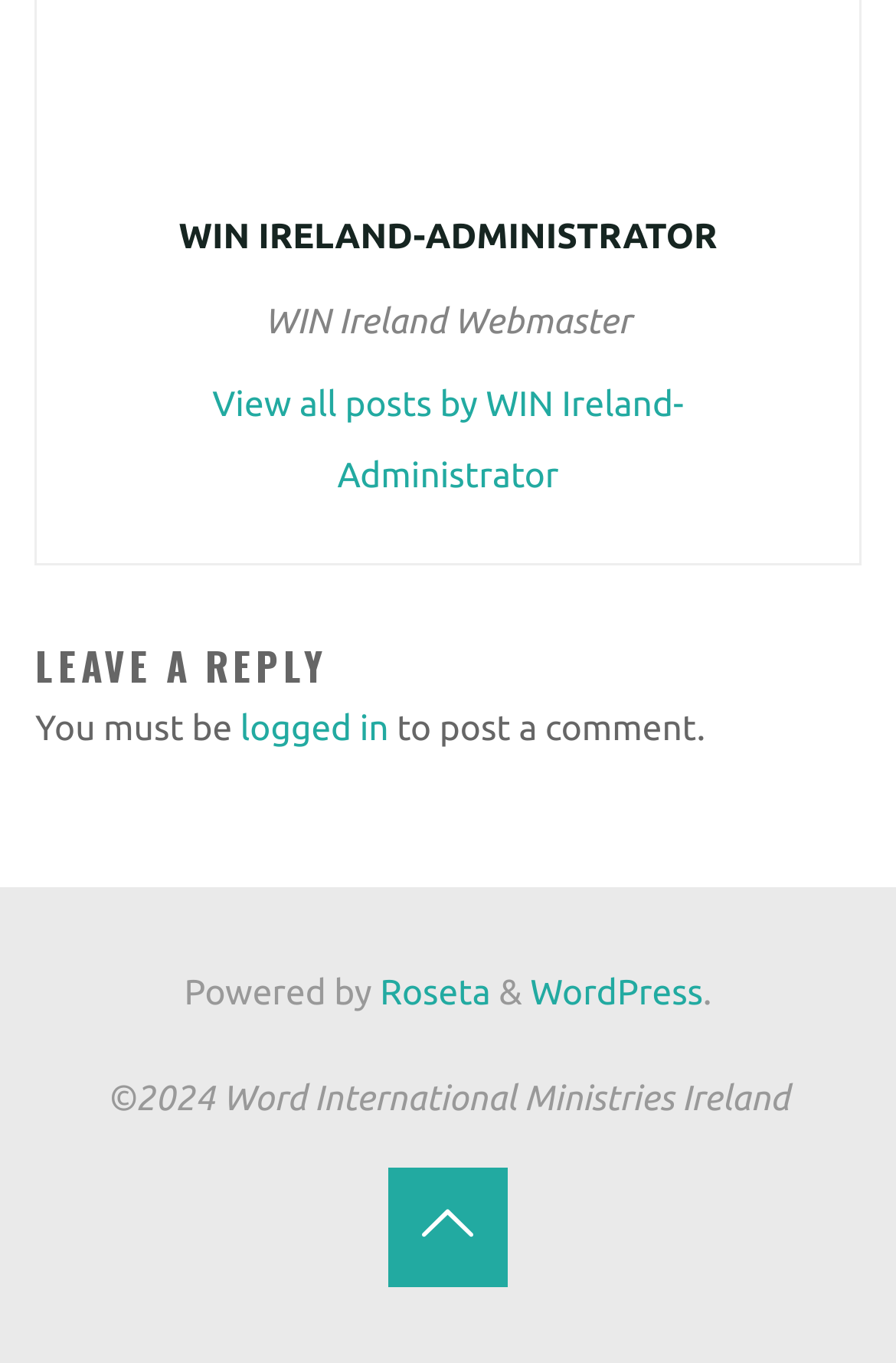Please find the bounding box for the UI element described by: "Roseta".

[0.415, 0.713, 0.548, 0.741]